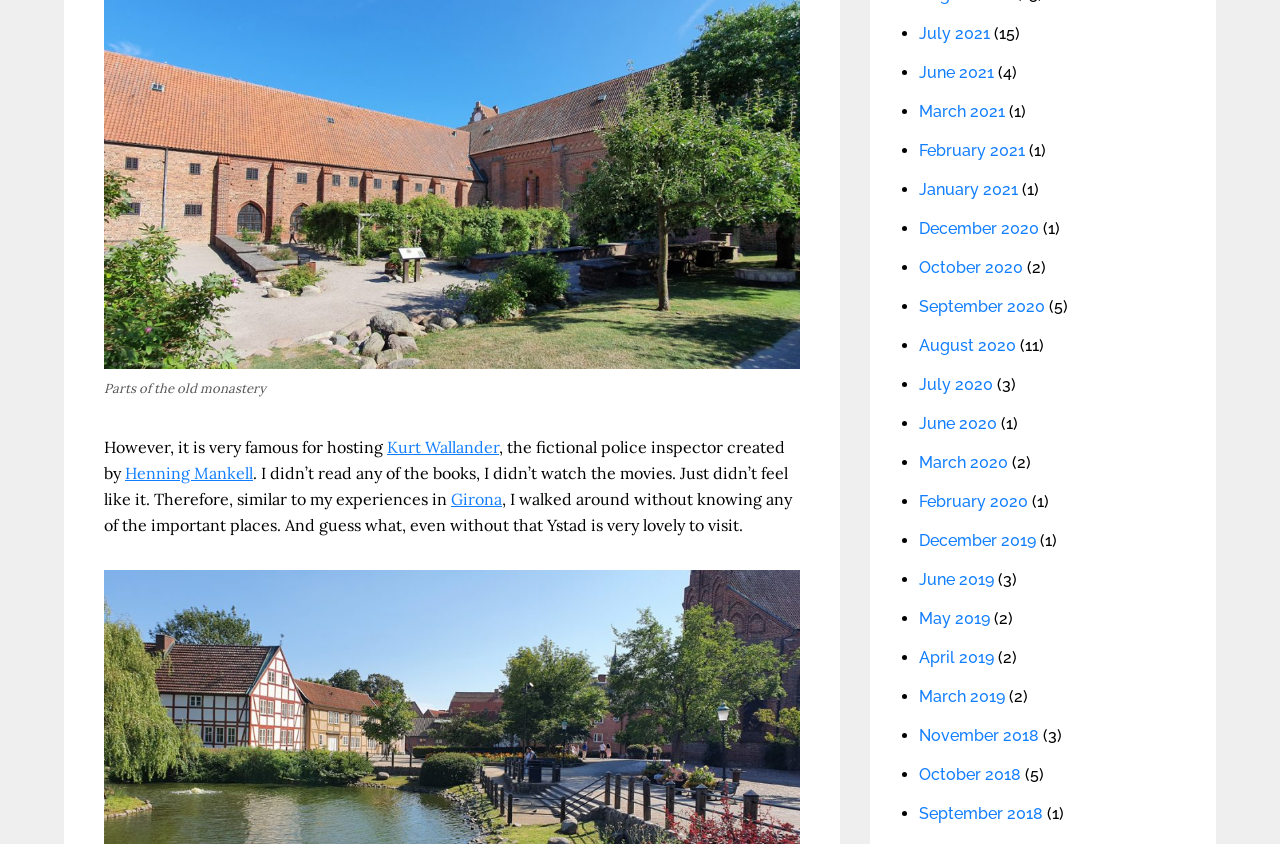How many links are there in the webpage?
Answer with a single word or short phrase according to what you see in the image.

24